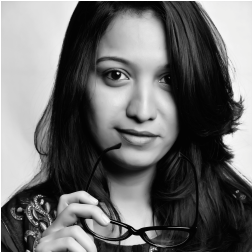Provide a thorough description of the image.

The image features a monochromatic portrait of a woman, capturing her thoughtful expression as she delicately holds a pair of glasses. With long, dark hair cascading over her shoulders and wearing an intricately designed outfit, she exudes confidence and poise. This visual representation complements the profile of Munira Saleh, an author and blogger known for her work on women’s issues, beauty, fashion, and health care. The stylish black-and-white aesthetic adds a touch of elegance to her image, inviting readers to connect with her journey and experiences shared on her blog, The OnlyWomenStuff.